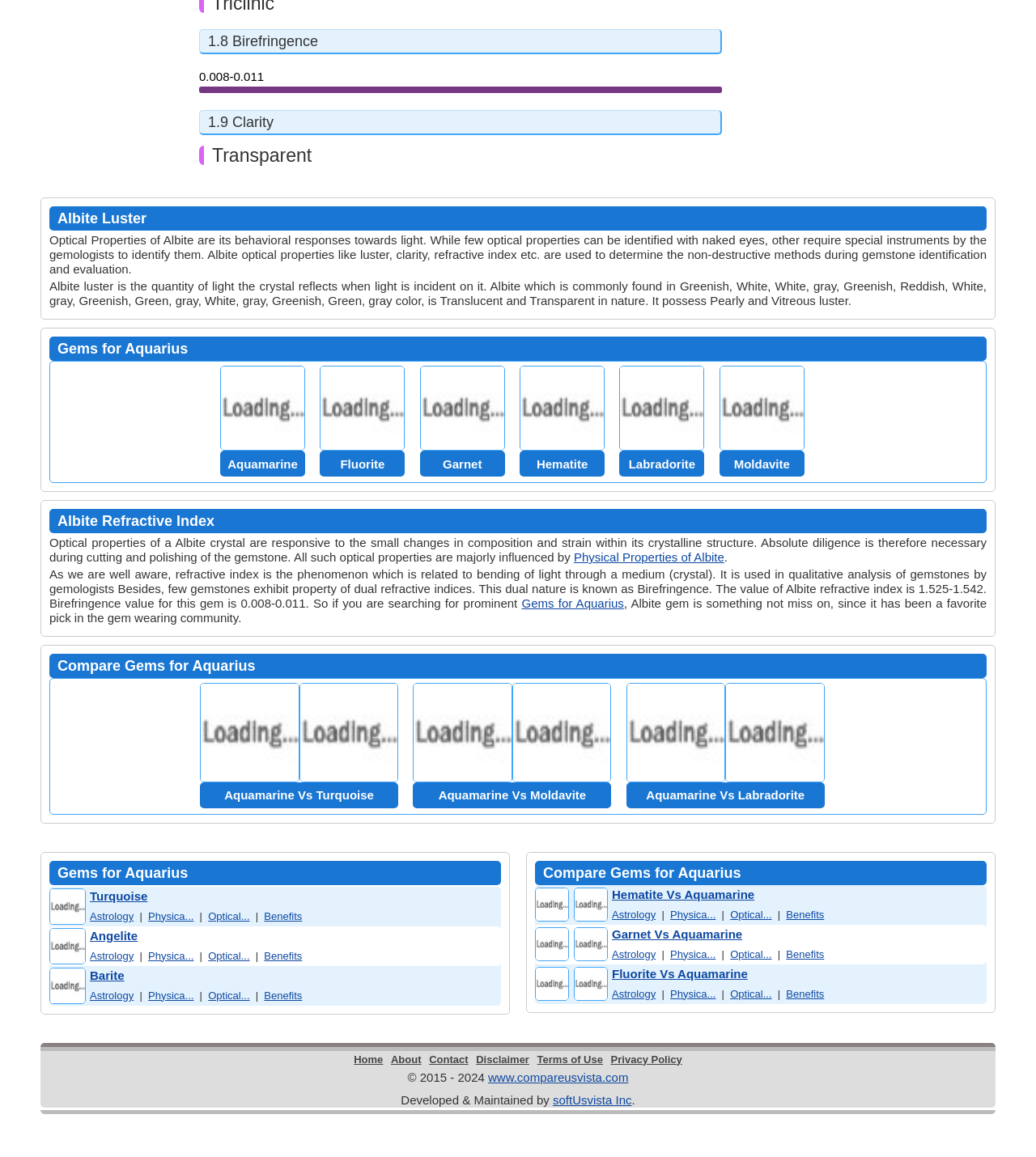What is the birefringence value of Albite?
Analyze the screenshot and provide a detailed answer to the question.

The birefringence value of Albite is mentioned in the section 'Albite Refractive Index' as 0.008-0.011.